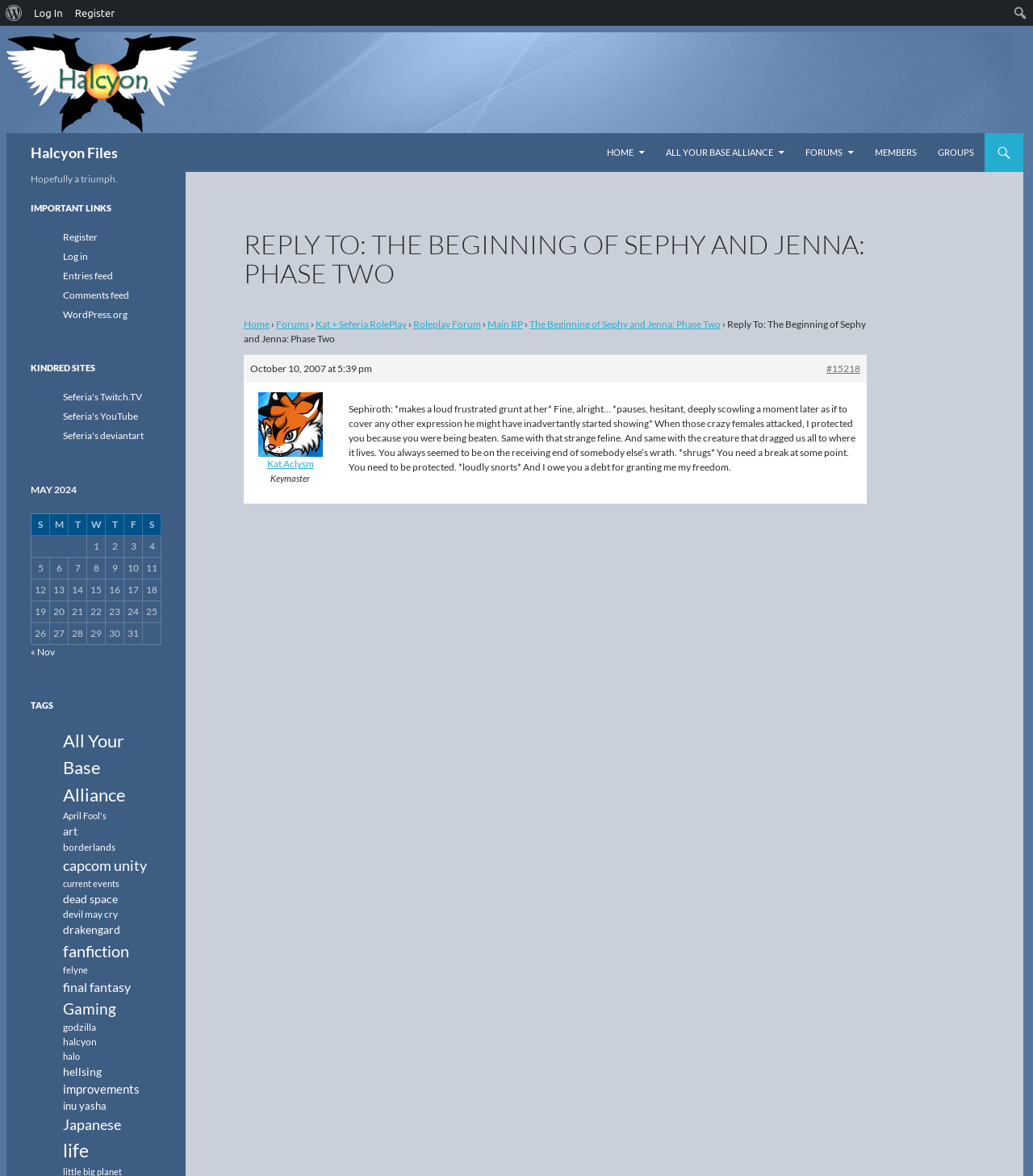Using the provided description: "parent_node: Search name="s"", find the bounding box coordinates of the corresponding UI element. The output should be four float numbers between 0 and 1, in the format [left, top, right, bottom].

[0.977, 0.003, 0.998, 0.019]